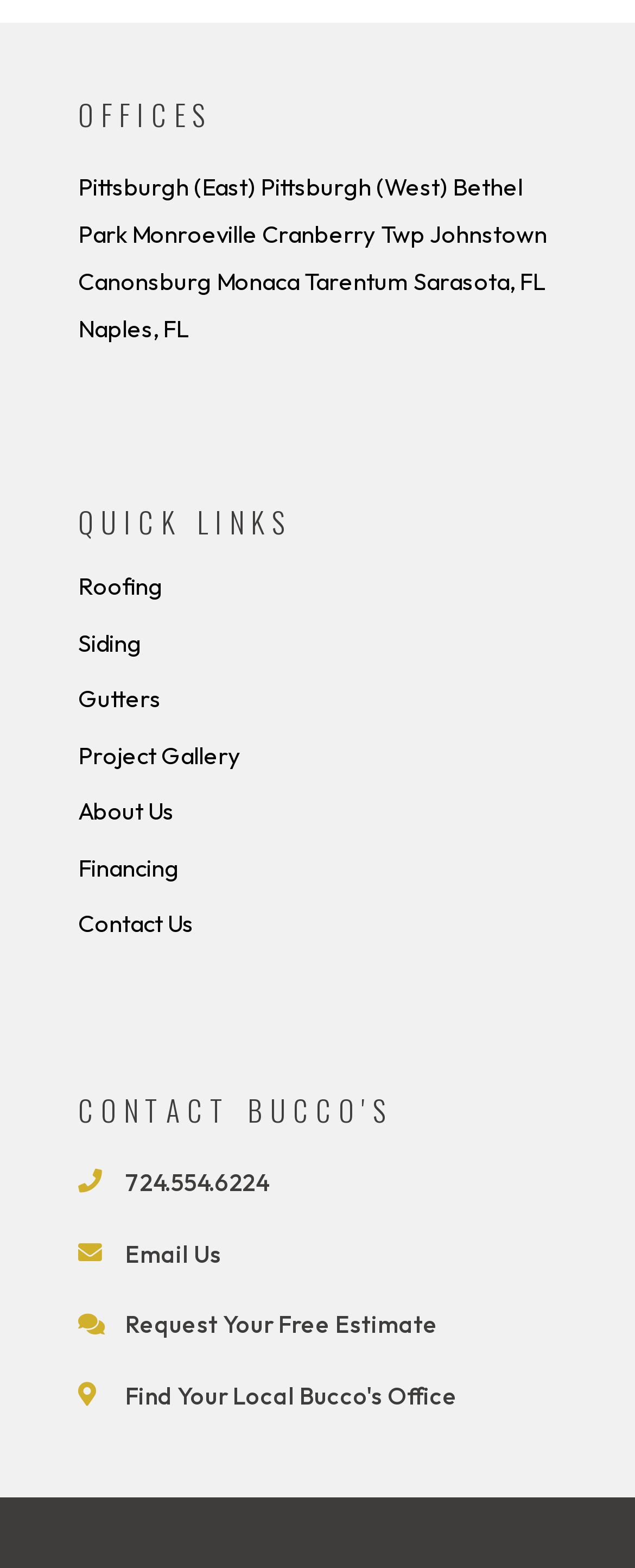What is the phone number listed?
Kindly offer a detailed explanation using the data available in the image.

I found the phone number listed as a link on the webpage, which is 724.554.6224.